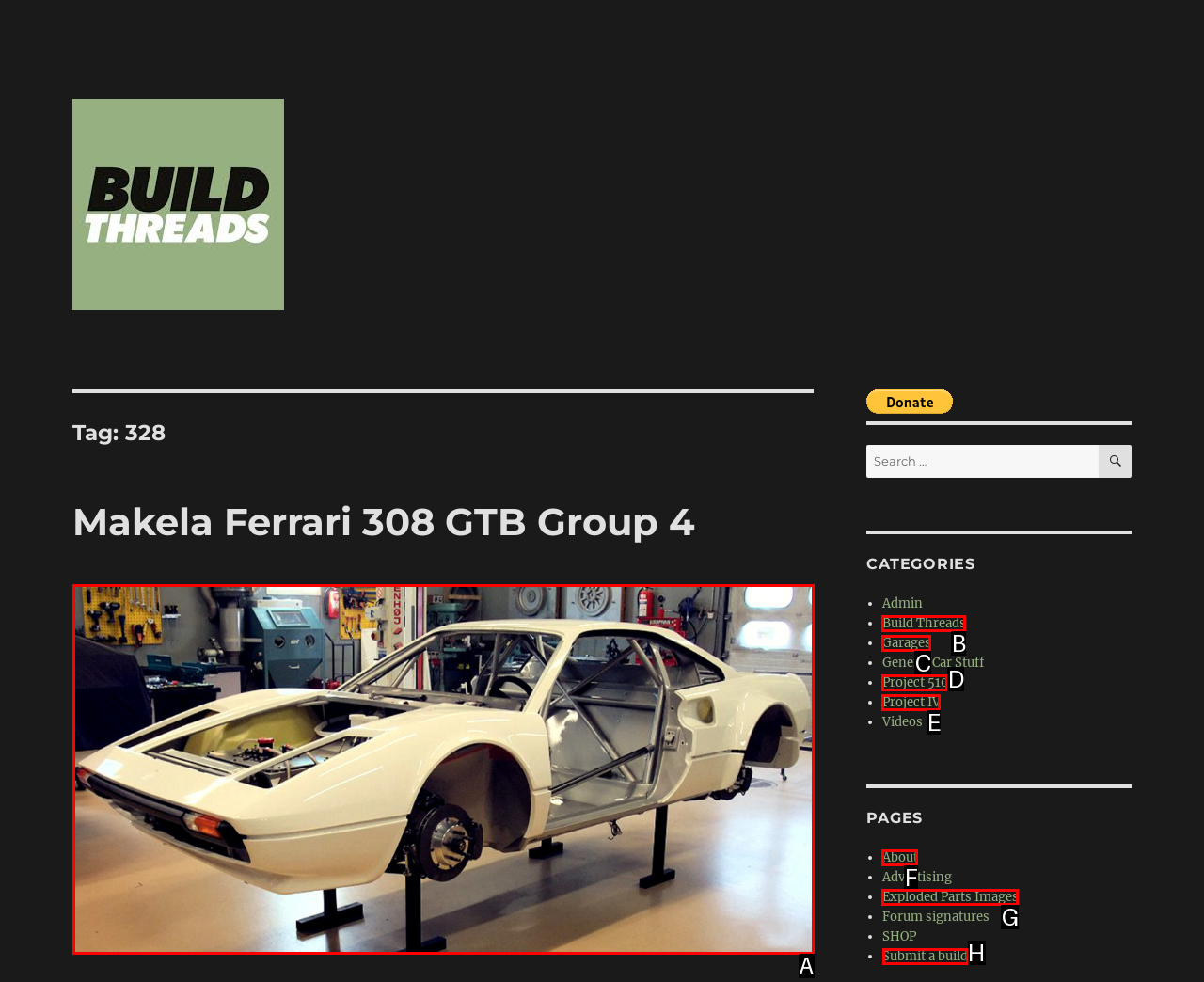Determine the letter of the element you should click to carry out the task: Submit a build
Answer with the letter from the given choices.

H